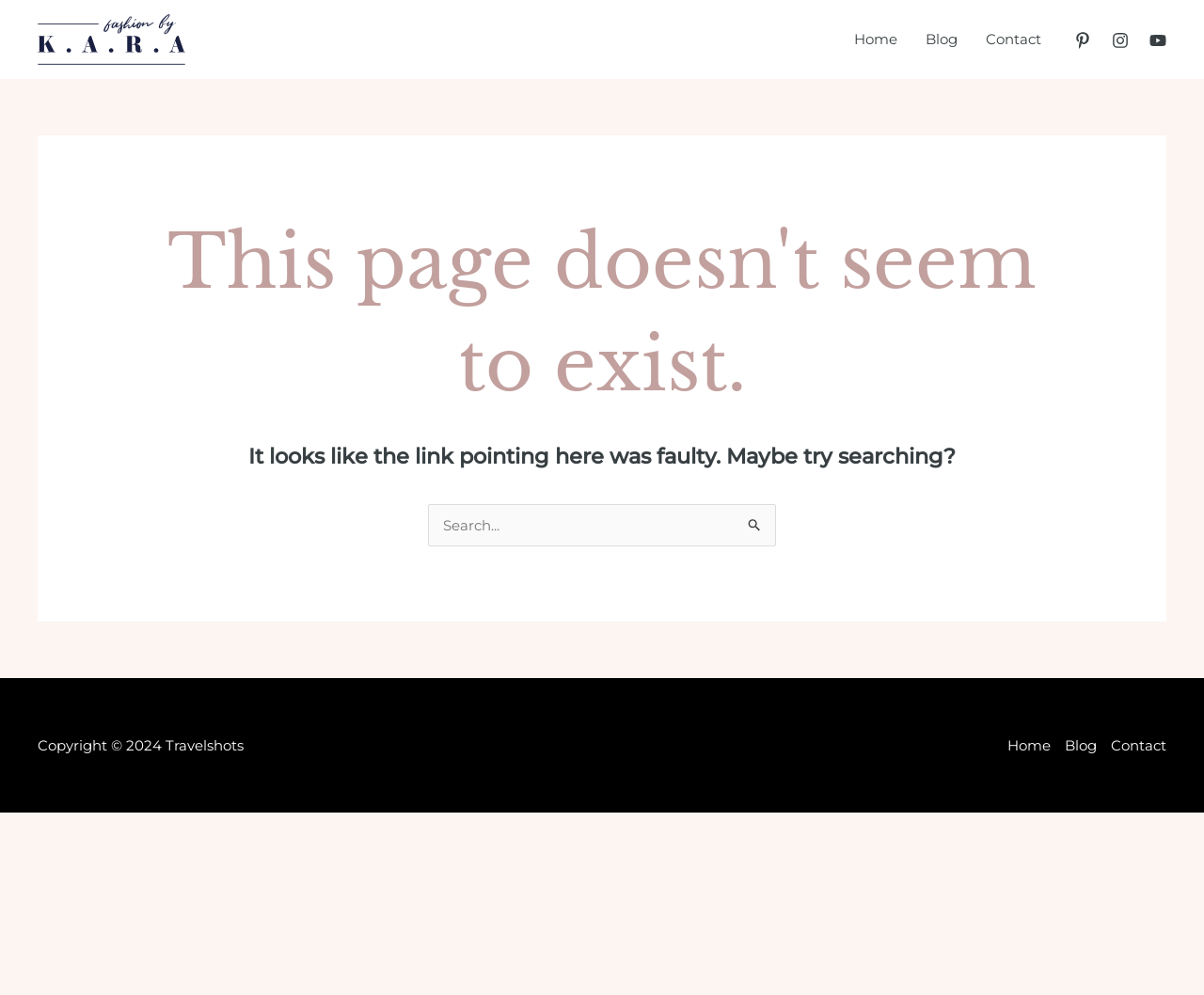Find the bounding box coordinates of the element to click in order to complete the given instruction: "search for something."

[0.355, 0.507, 0.645, 0.549]